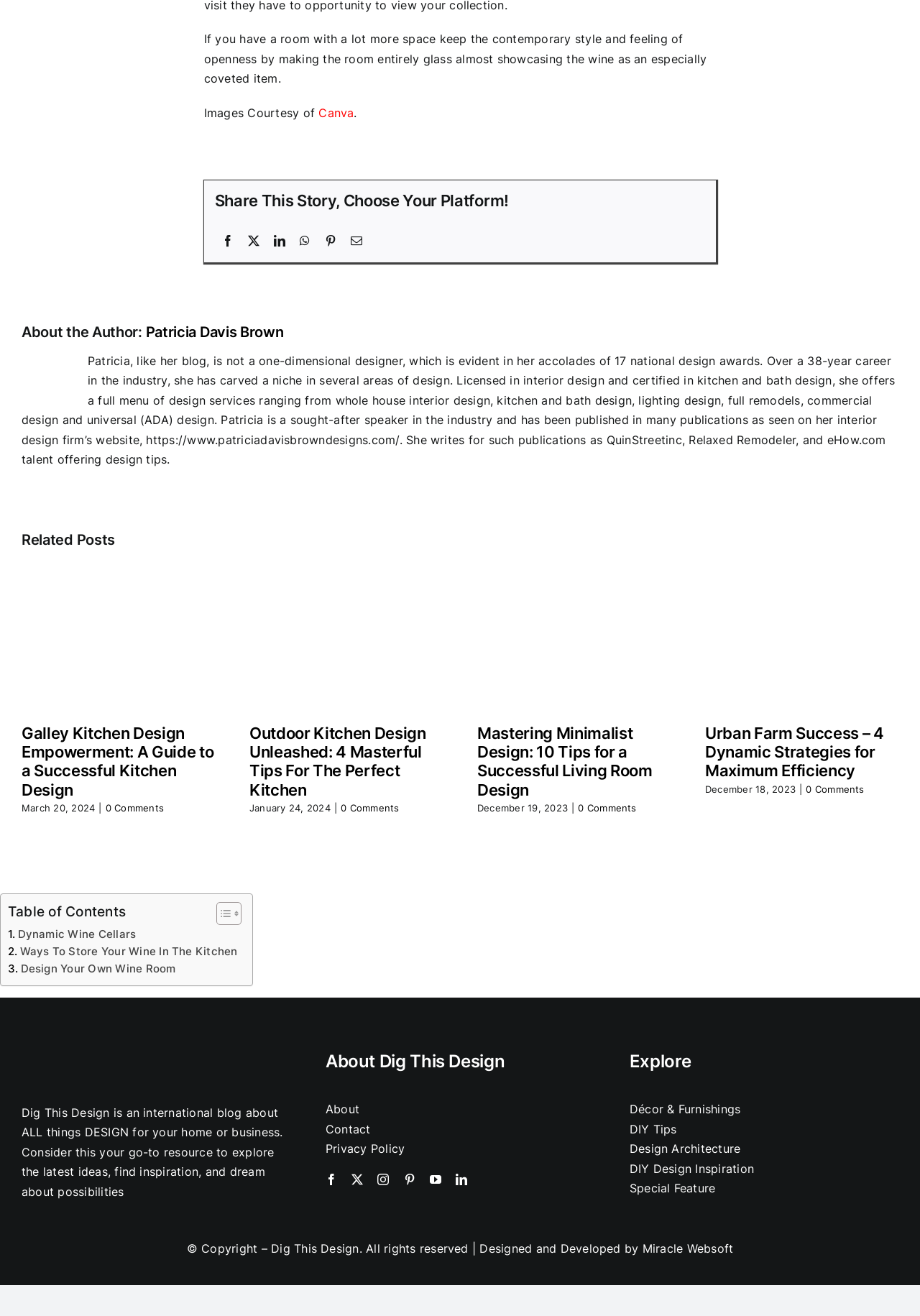Identify the bounding box coordinates for the UI element mentioned here: "Décor & Furnishings". Provide the coordinates as four float values between 0 and 1, i.e., [left, top, right, bottom].

[0.684, 0.661, 0.977, 0.676]